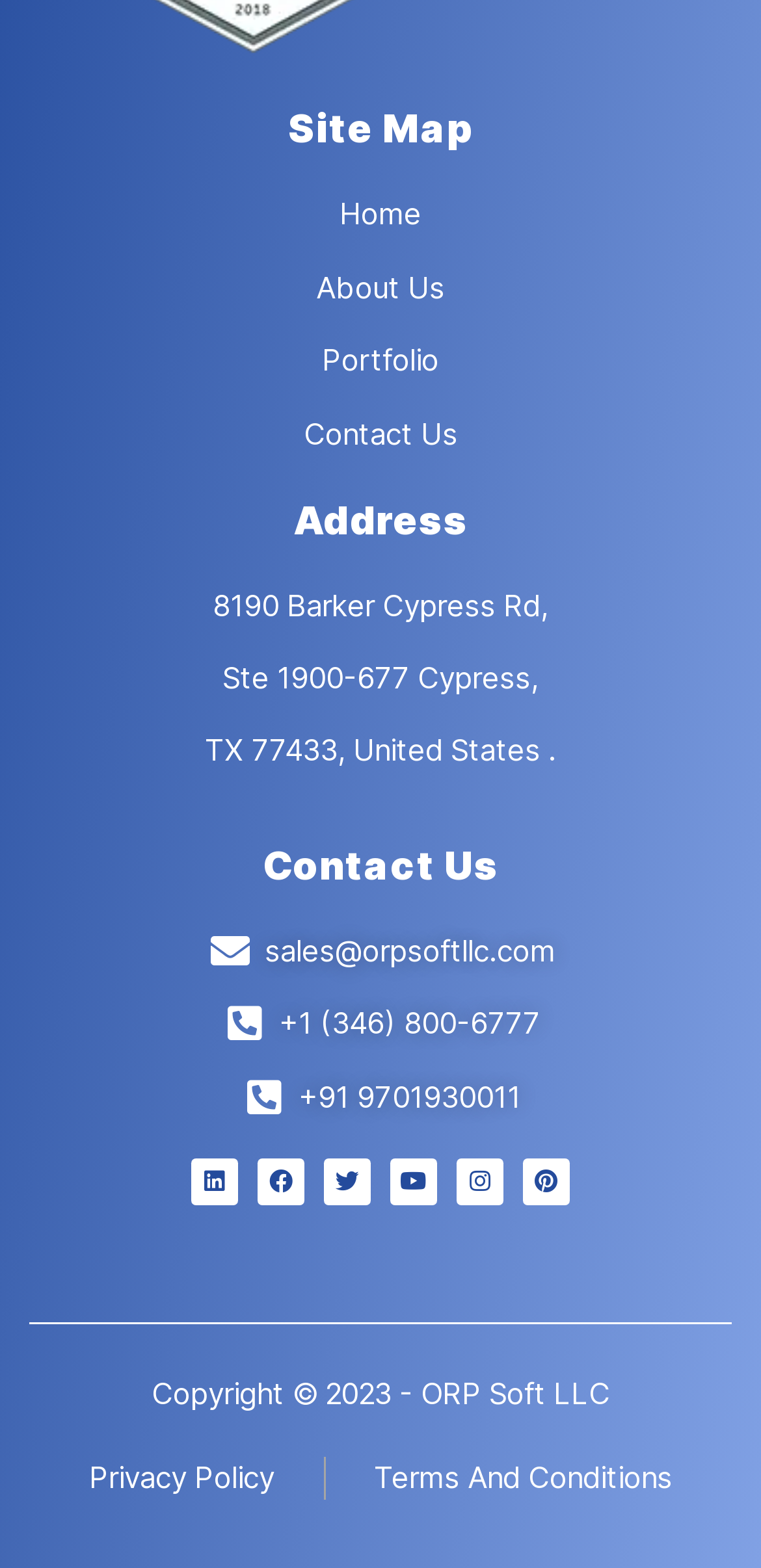Locate the bounding box coordinates for the element described below: "Contact Us". The coordinates must be four float values between 0 and 1, formatted as [left, top, right, bottom].

[0.064, 0.263, 0.936, 0.291]